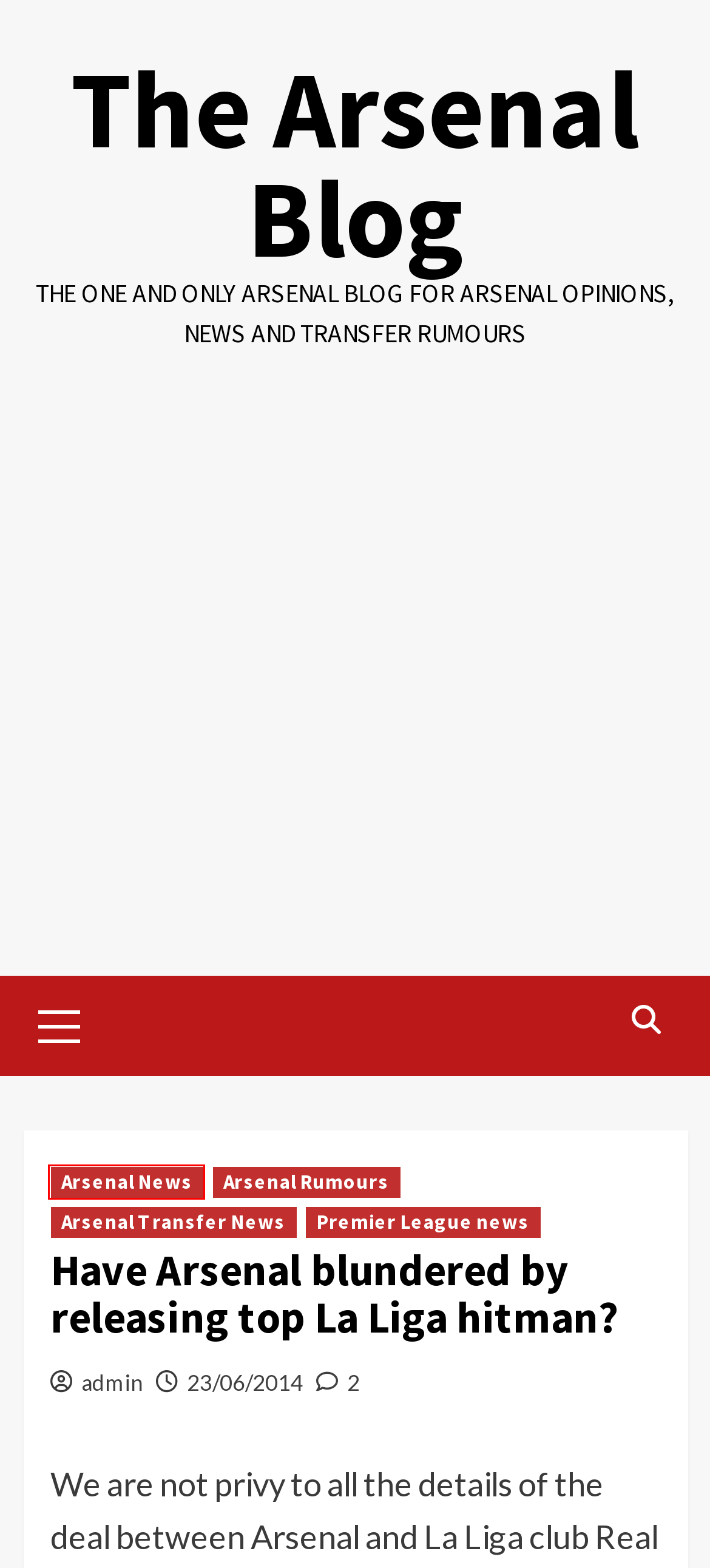Look at the screenshot of a webpage, where a red bounding box highlights an element. Select the best description that matches the new webpage after clicking the highlighted element. Here are the candidates:
A. Why Arsenal should consider taking Vela back – The Arsenal Blog
B. admin – The Arsenal Blog
C. June 2014 – The Arsenal Blog
D. Premier League news – The Arsenal Blog
E. Arsenal News – The Arsenal Blog
F. The Arsenal Blog – The One and Only Arsenal Blog For Arsenal Opinions, news and transfer rumours
G. Arsenal Rumours – The Arsenal Blog
H. Arsenal Transfer News – The Arsenal Blog

E